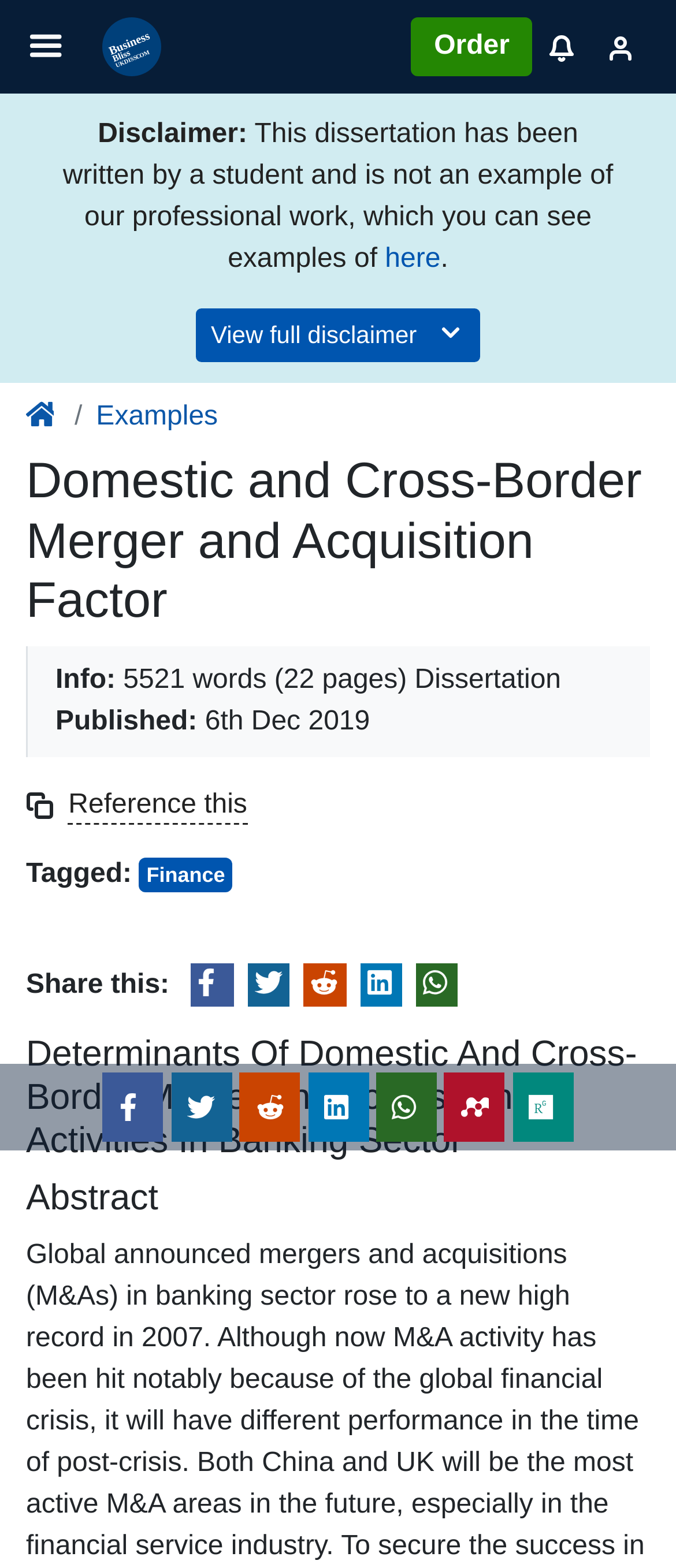What is the tag associated with the dissertation?
Based on the visual content, answer with a single word or a brief phrase.

Finance